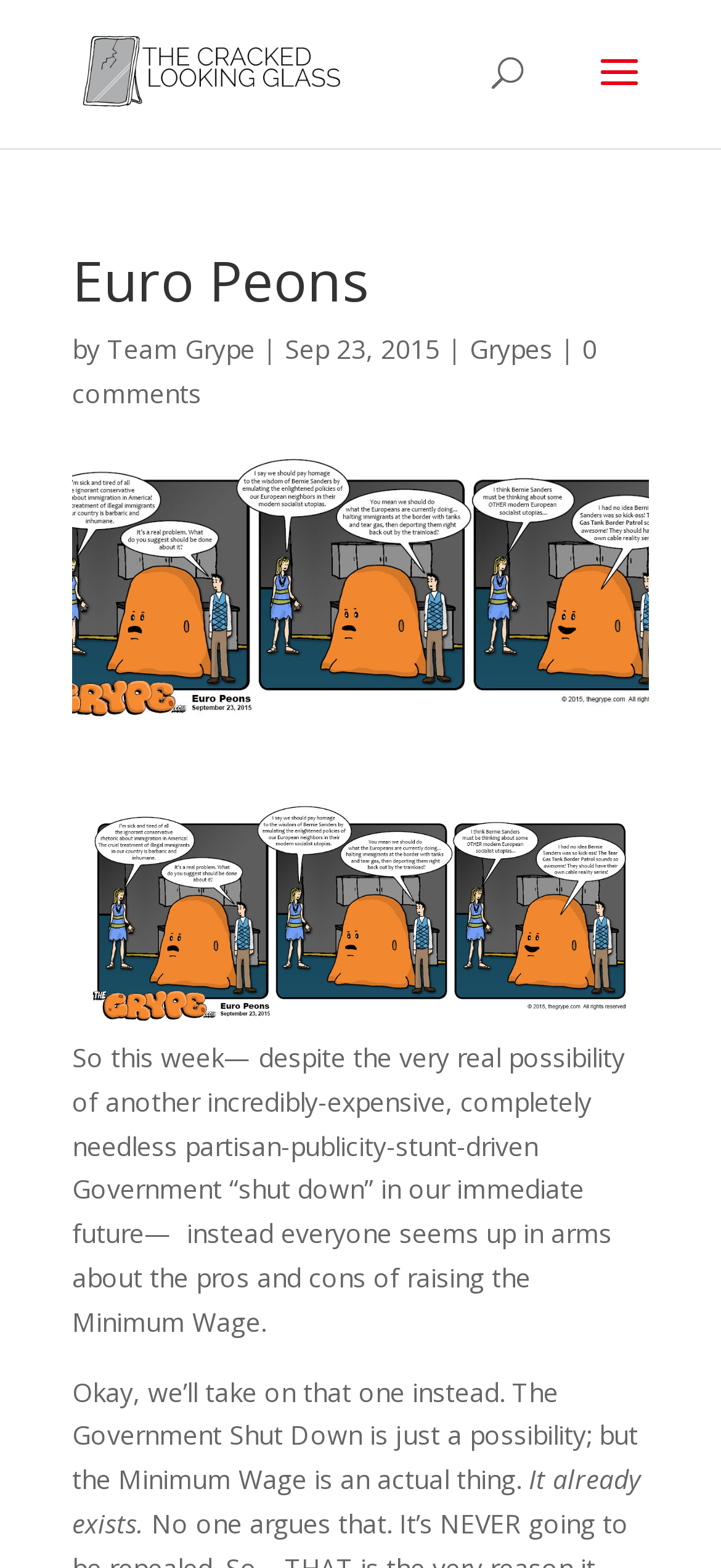How many comments does the article have?
Please look at the screenshot and answer in one word or a short phrase.

0 comments